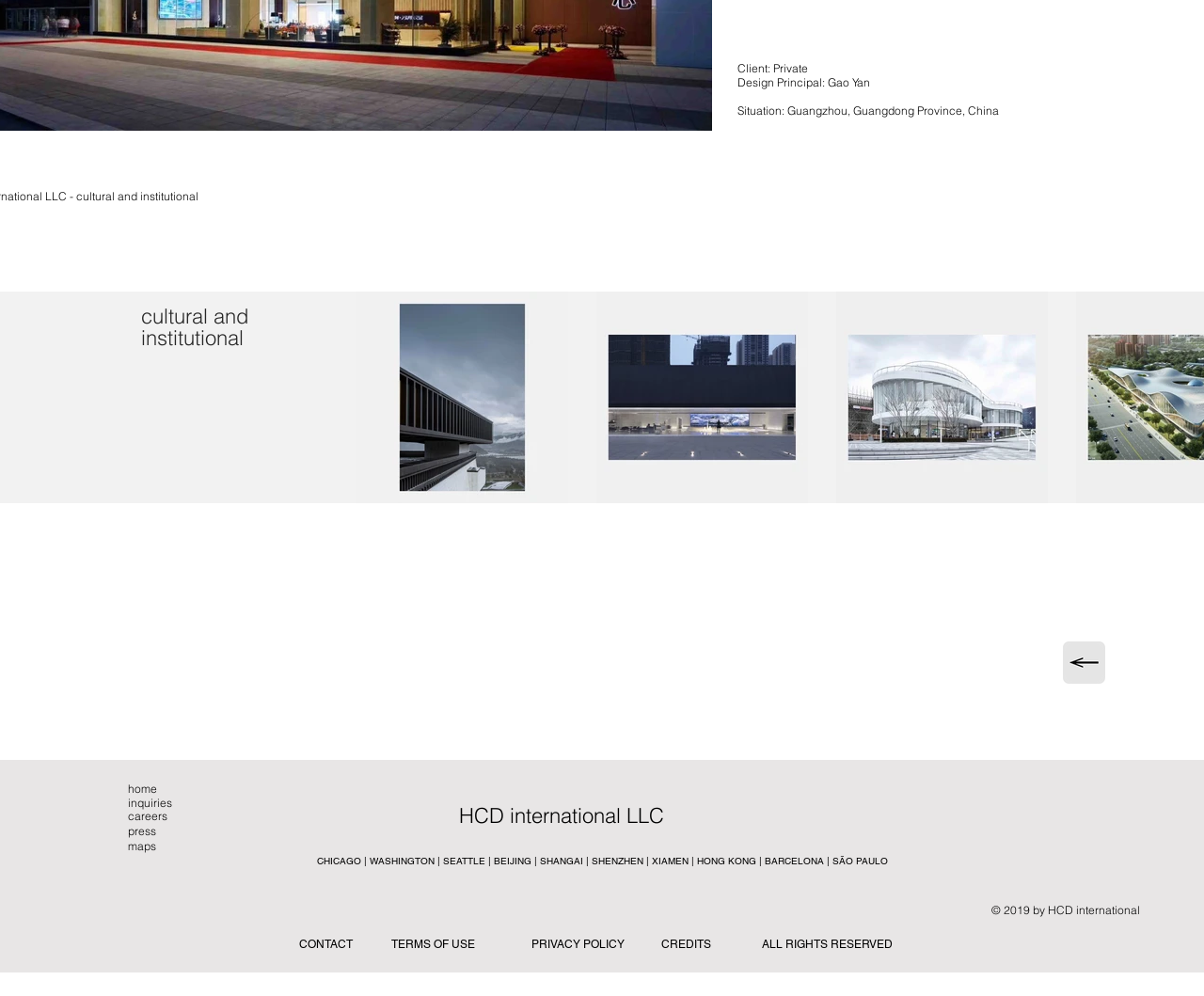Find the bounding box of the element with the following description: "CONTACT". The coordinates must be four float numbers between 0 and 1, formatted as [left, top, right, bottom].

[0.248, 0.941, 0.293, 0.955]